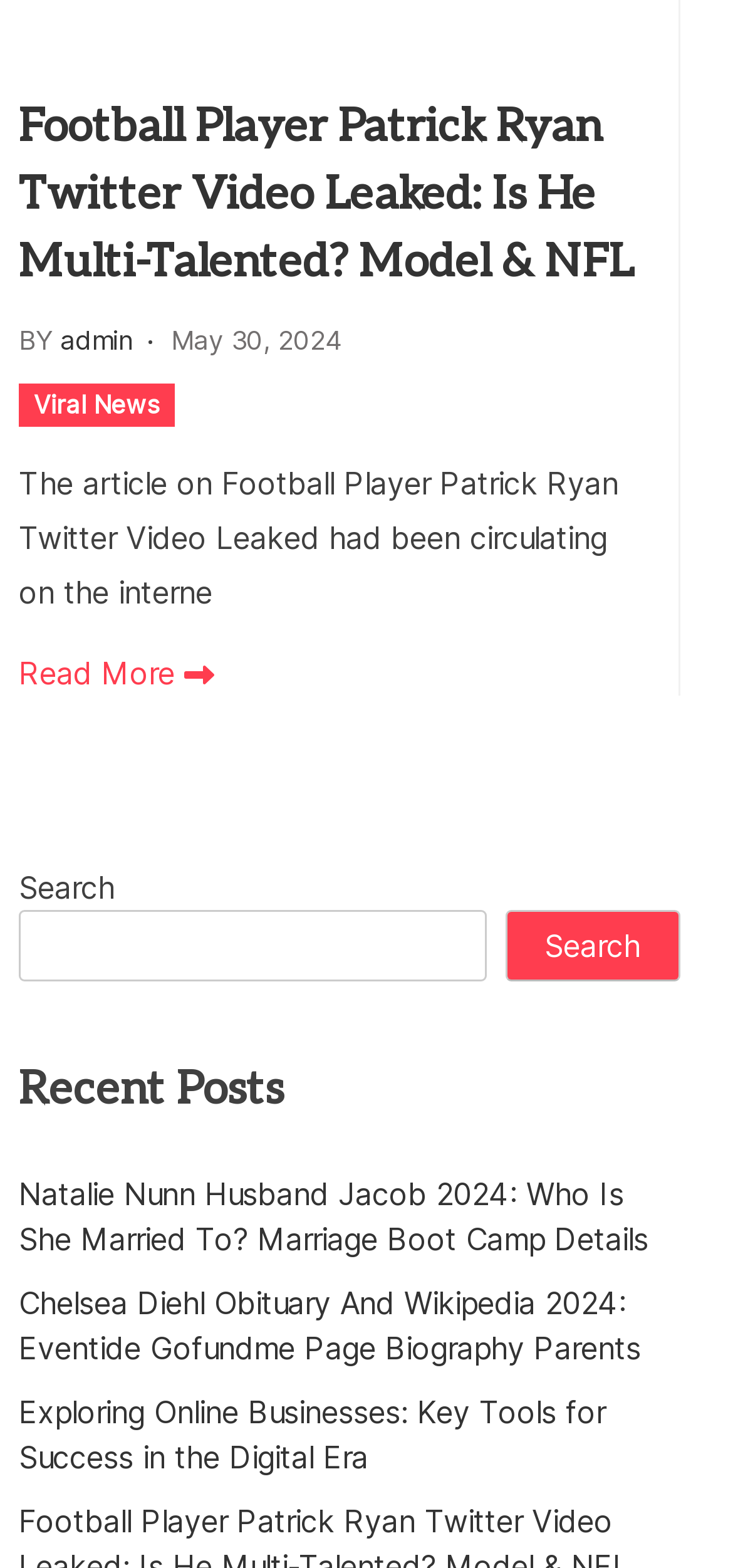How many recent posts are listed?
Please give a detailed and elaborate explanation in response to the question.

The recent posts section is located at the bottom of the webpage, and it lists three articles: 'Natalie Nunn Husband Jacob 2024', 'Chelsea Diehl Obituary And Wikipedia 2024', and 'Exploring Online Businesses'.